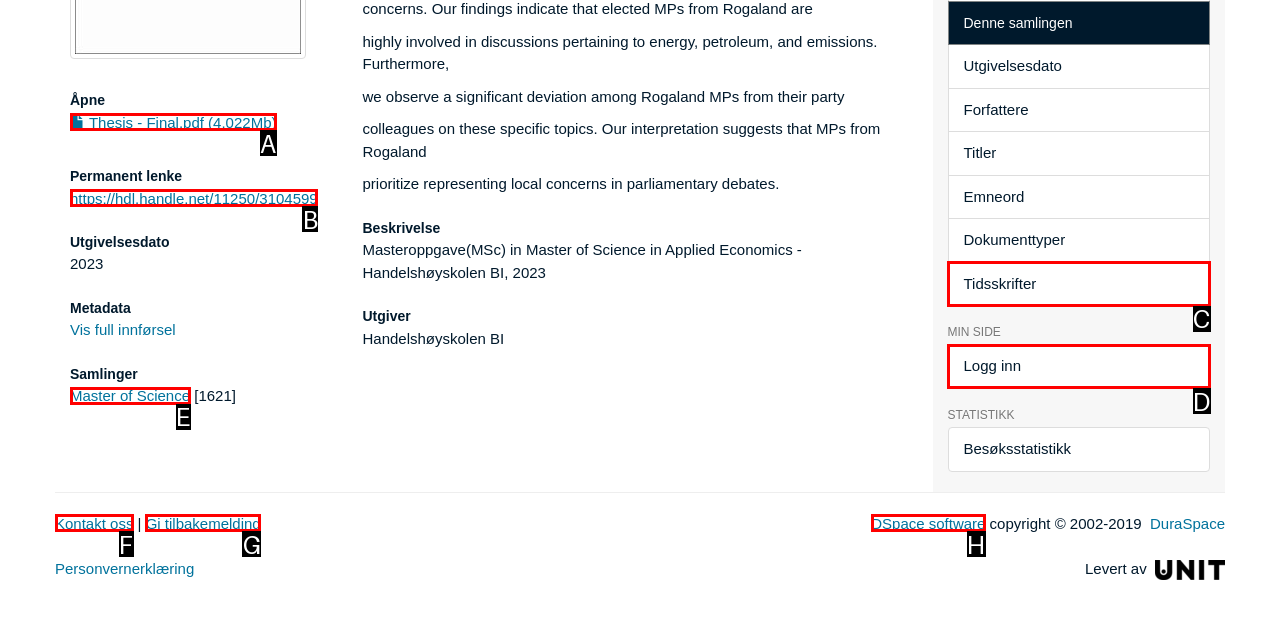From the provided options, which letter corresponds to the element described as: Master of Science
Answer with the letter only.

E